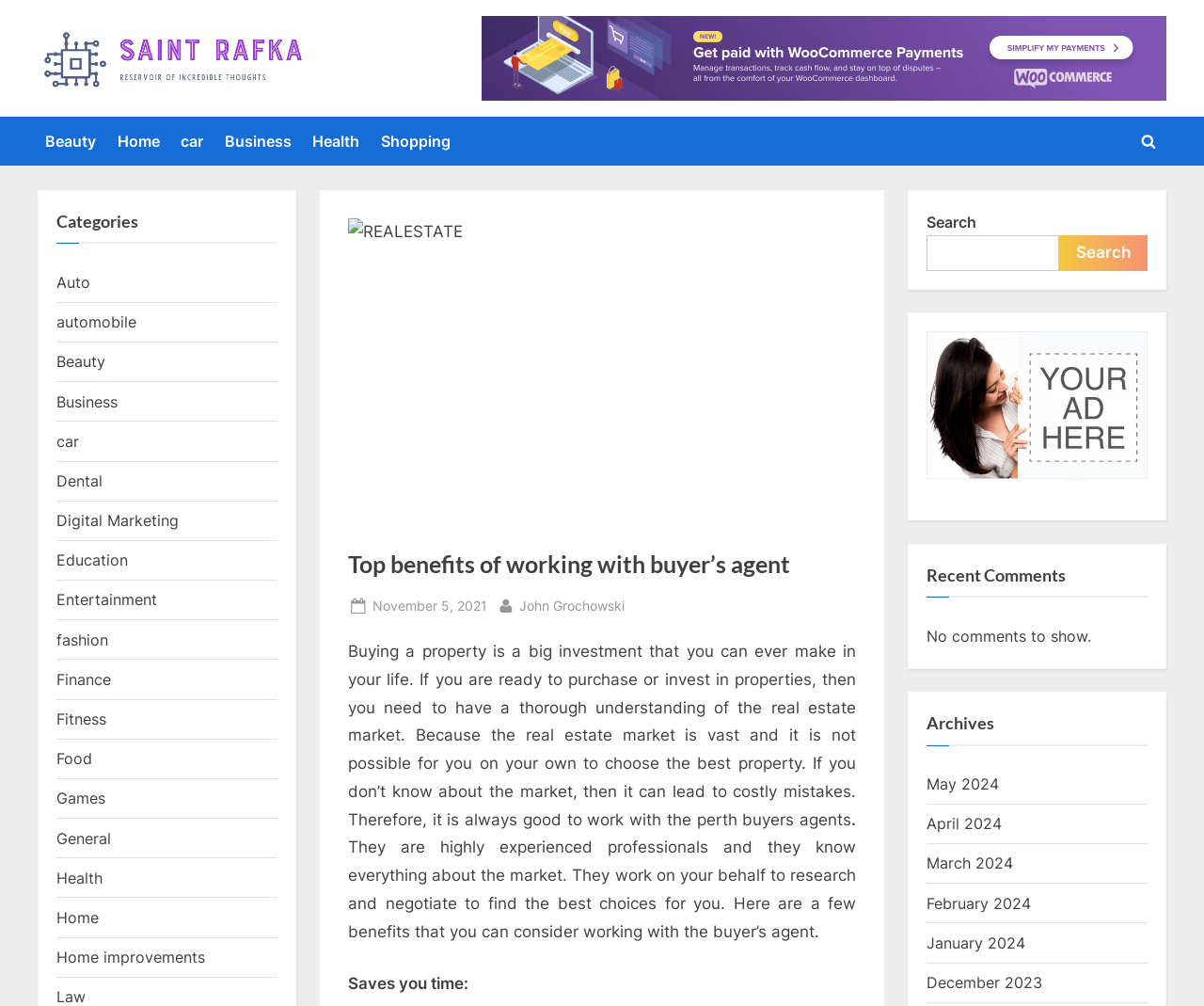Please identify the bounding box coordinates of the element's region that should be clicked to execute the following instruction: "Click on the 'Saint Rafka' link". The bounding box coordinates must be four float numbers between 0 and 1, i.e., [left, top, right, bottom].

[0.031, 0.02, 0.26, 0.096]